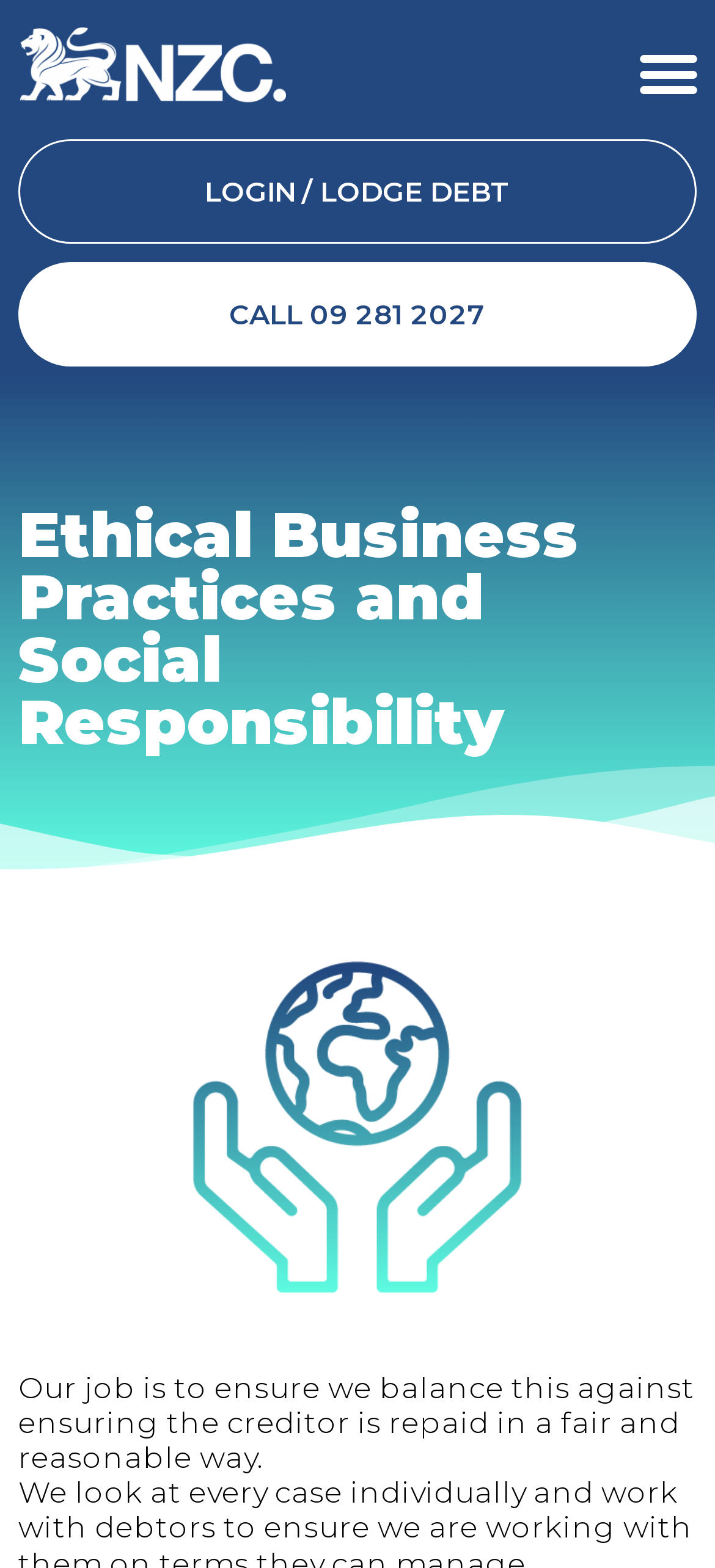From the webpage screenshot, predict the bounding box coordinates (top-left x, top-left y, bottom-right x, bottom-right y) for the UI element described here: Menu

[0.869, 0.017, 1.0, 0.077]